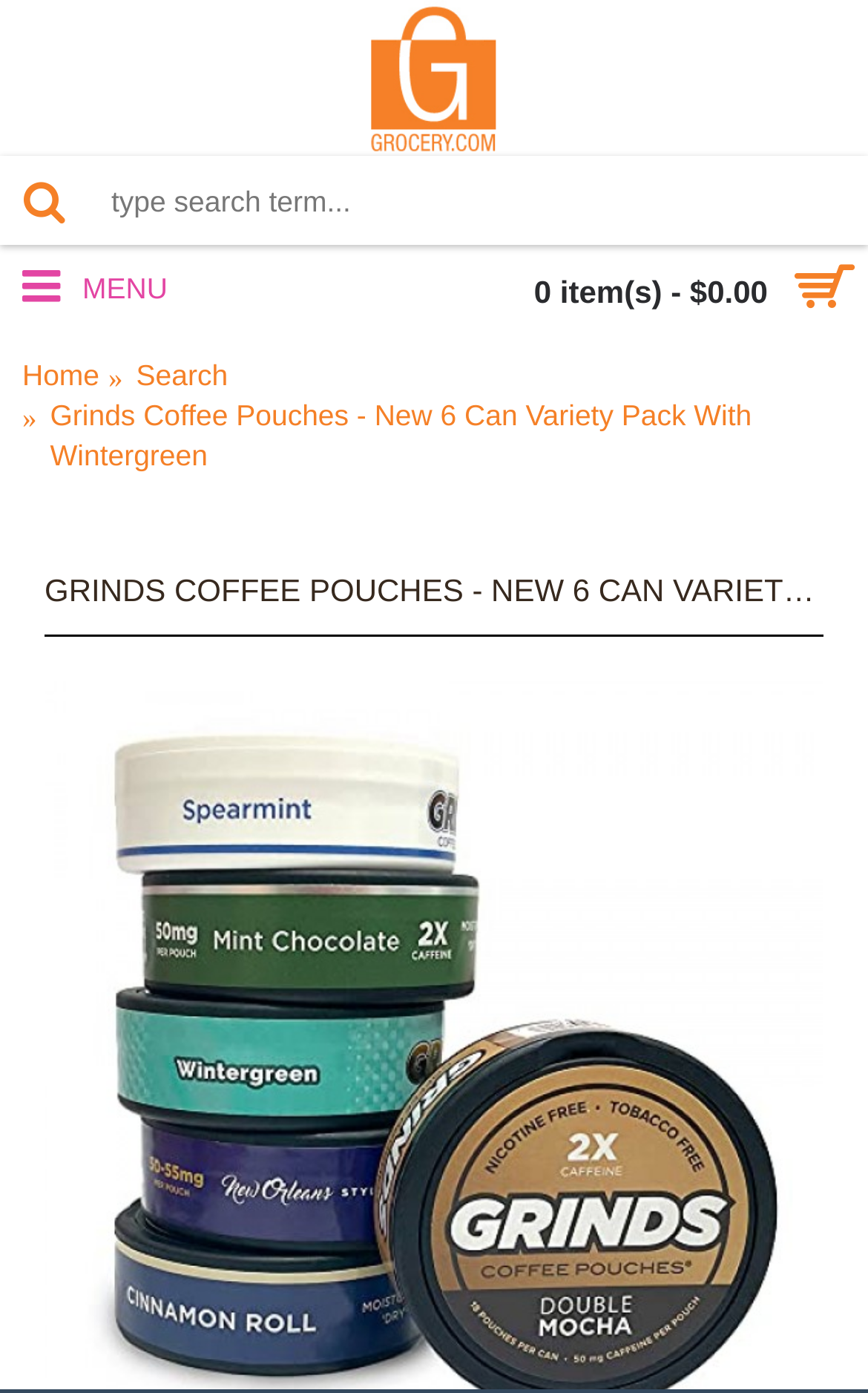Identify the bounding box of the HTML element described here: "Search". Provide the coordinates as four float numbers between 0 and 1: [left, top, right, bottom].

[0.157, 0.256, 0.263, 0.285]